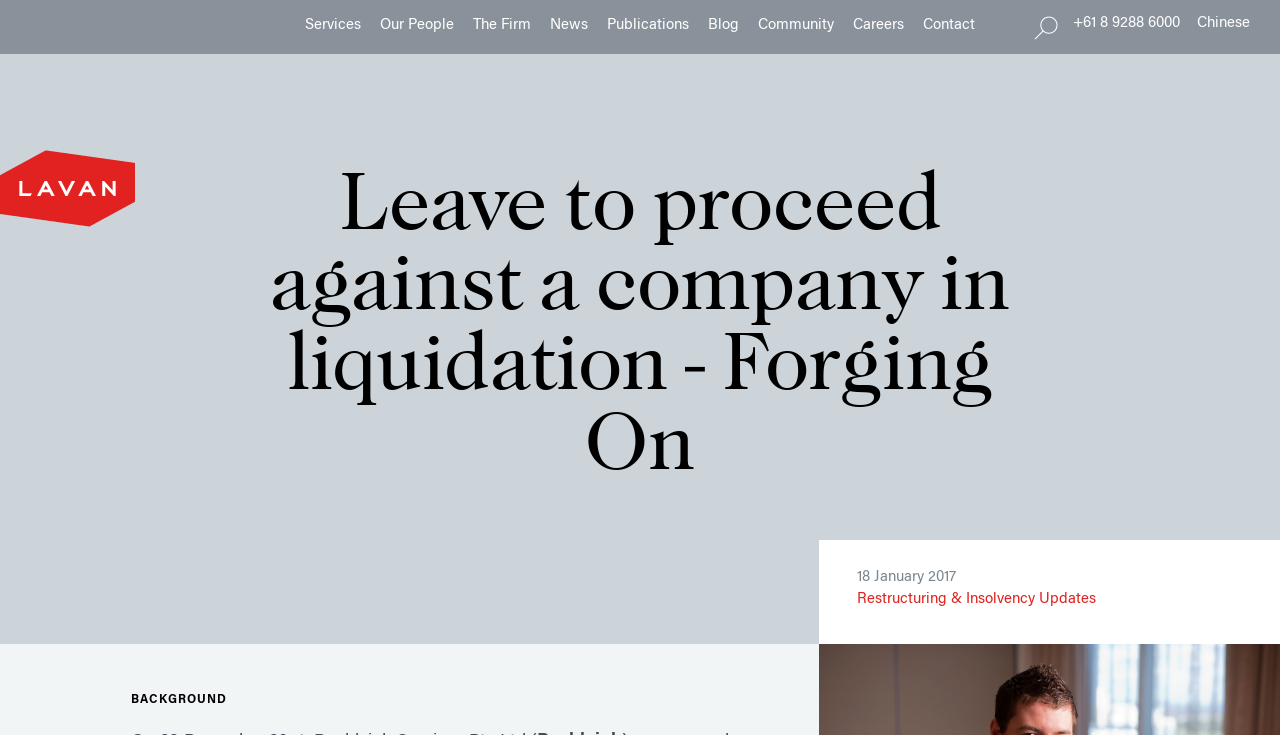Given the element description Our People, predict the bounding box coordinates for the UI element in the webpage screenshot. The format should be (top-left x, top-left y, bottom-right x, bottom-right y), and the values should be between 0 and 1.

[0.297, 0.027, 0.355, 0.044]